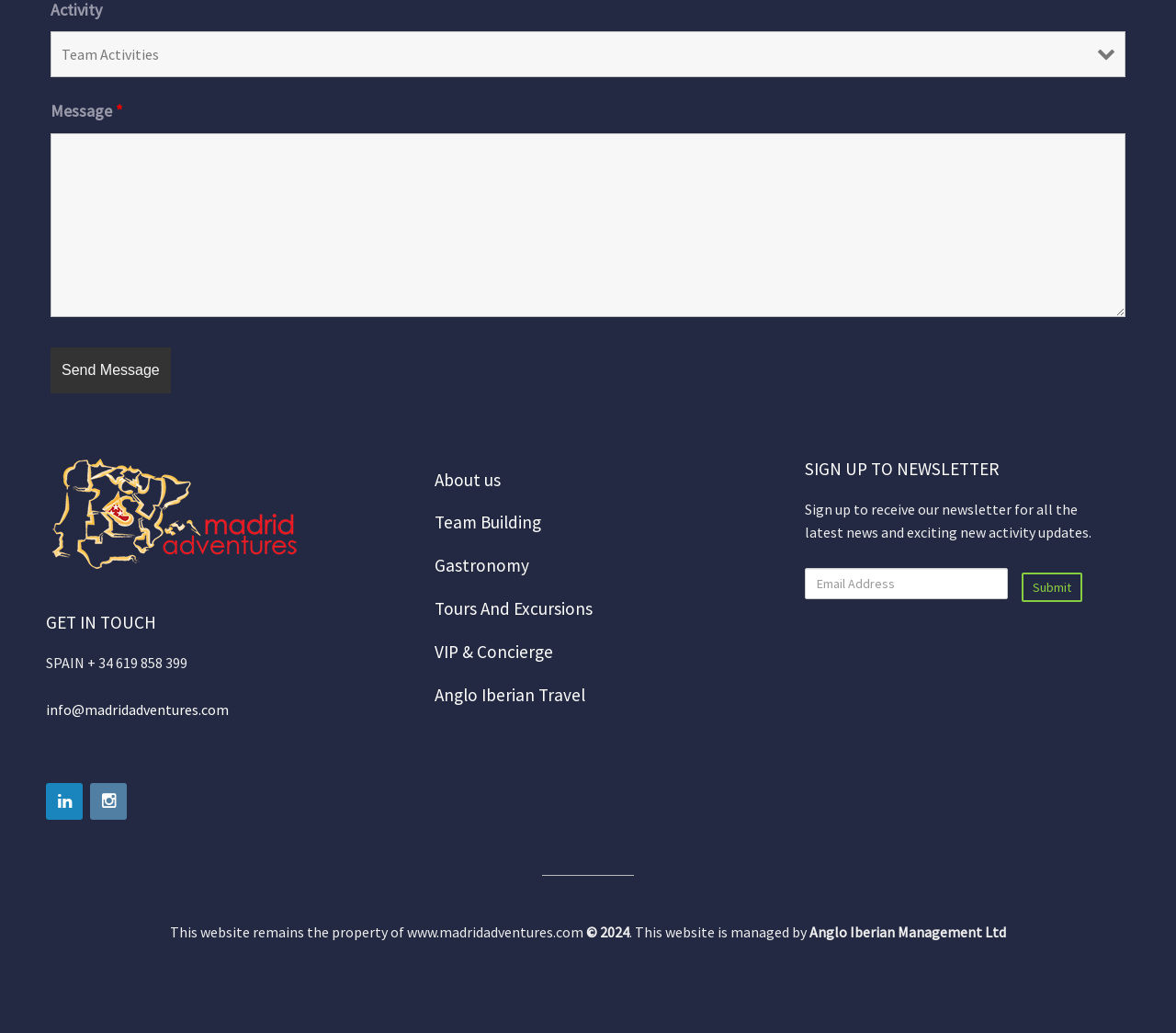Please find the bounding box coordinates for the clickable element needed to perform this instruction: "Send a message".

[0.043, 0.336, 0.145, 0.38]